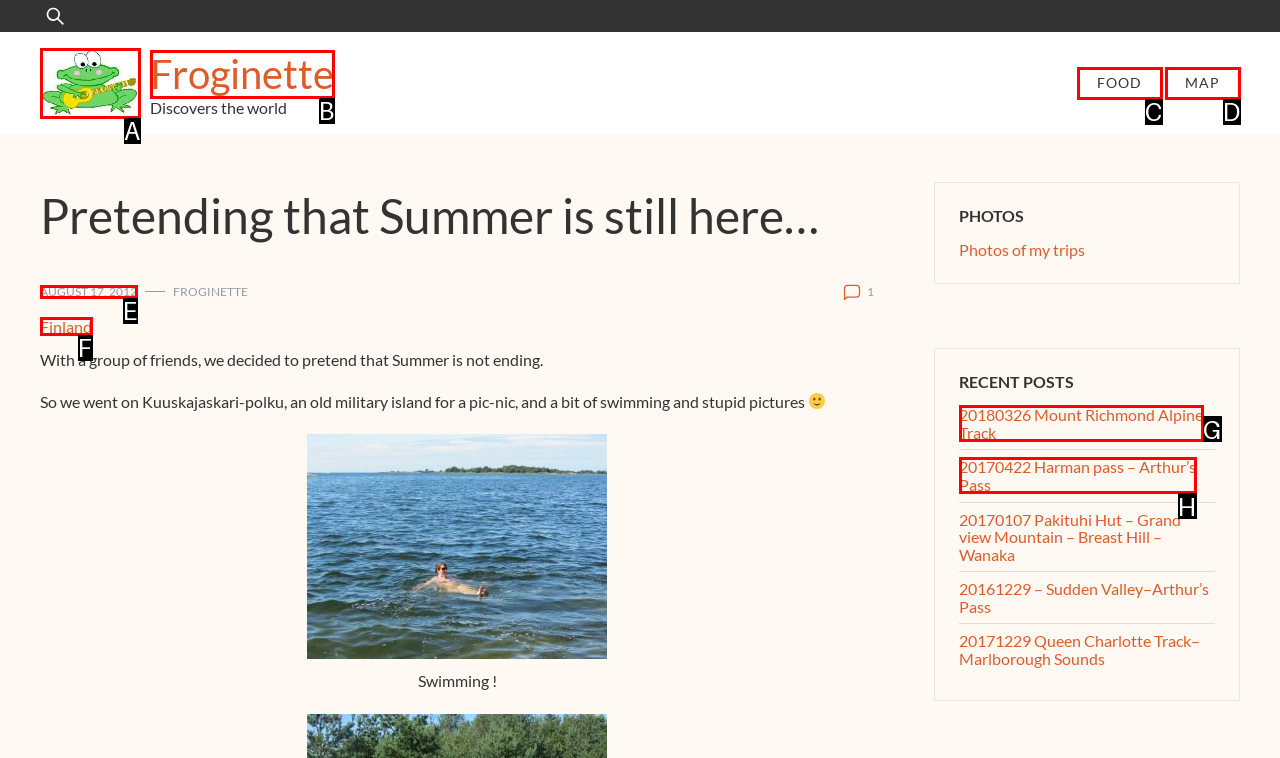From the options provided, determine which HTML element best fits the description: August 17, 2012. Answer with the correct letter.

E